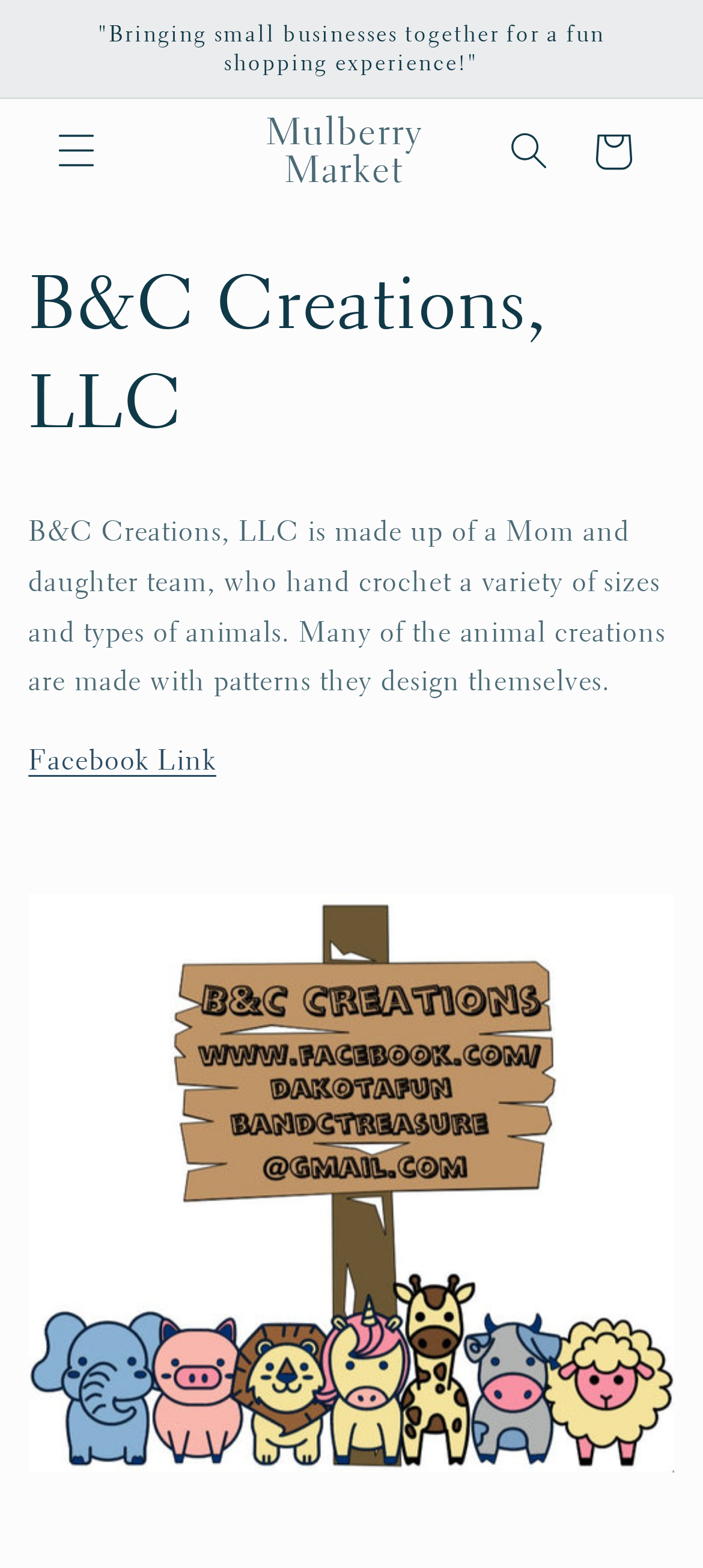Is there a search function on the website?
Refer to the screenshot and answer in one word or phrase.

Yes